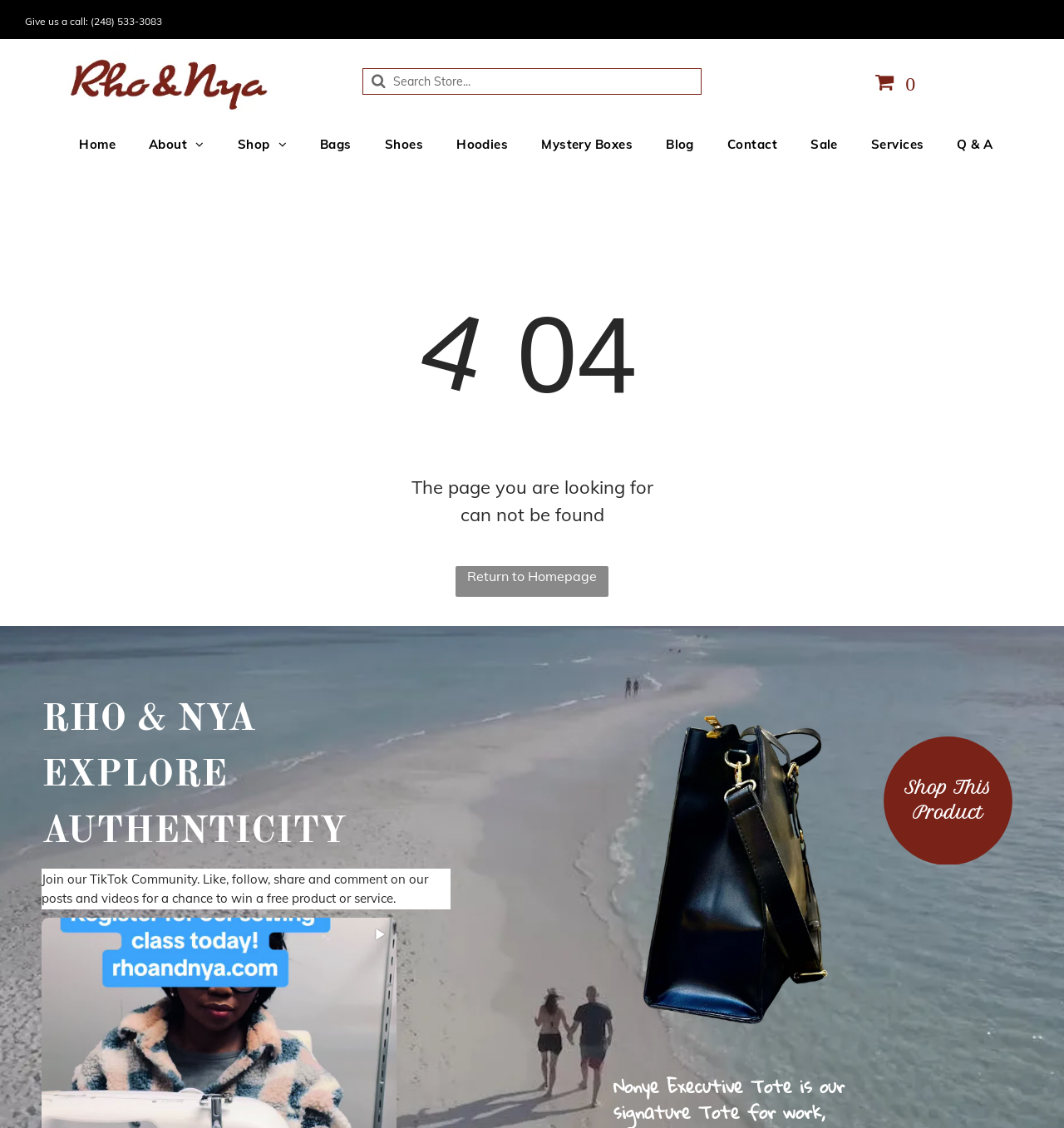Is there a search box on the webpage?
Please provide a comprehensive answer based on the visual information in the image.

I found a textbox element with the label 'Search', which indicates that there is a search box on the webpage.